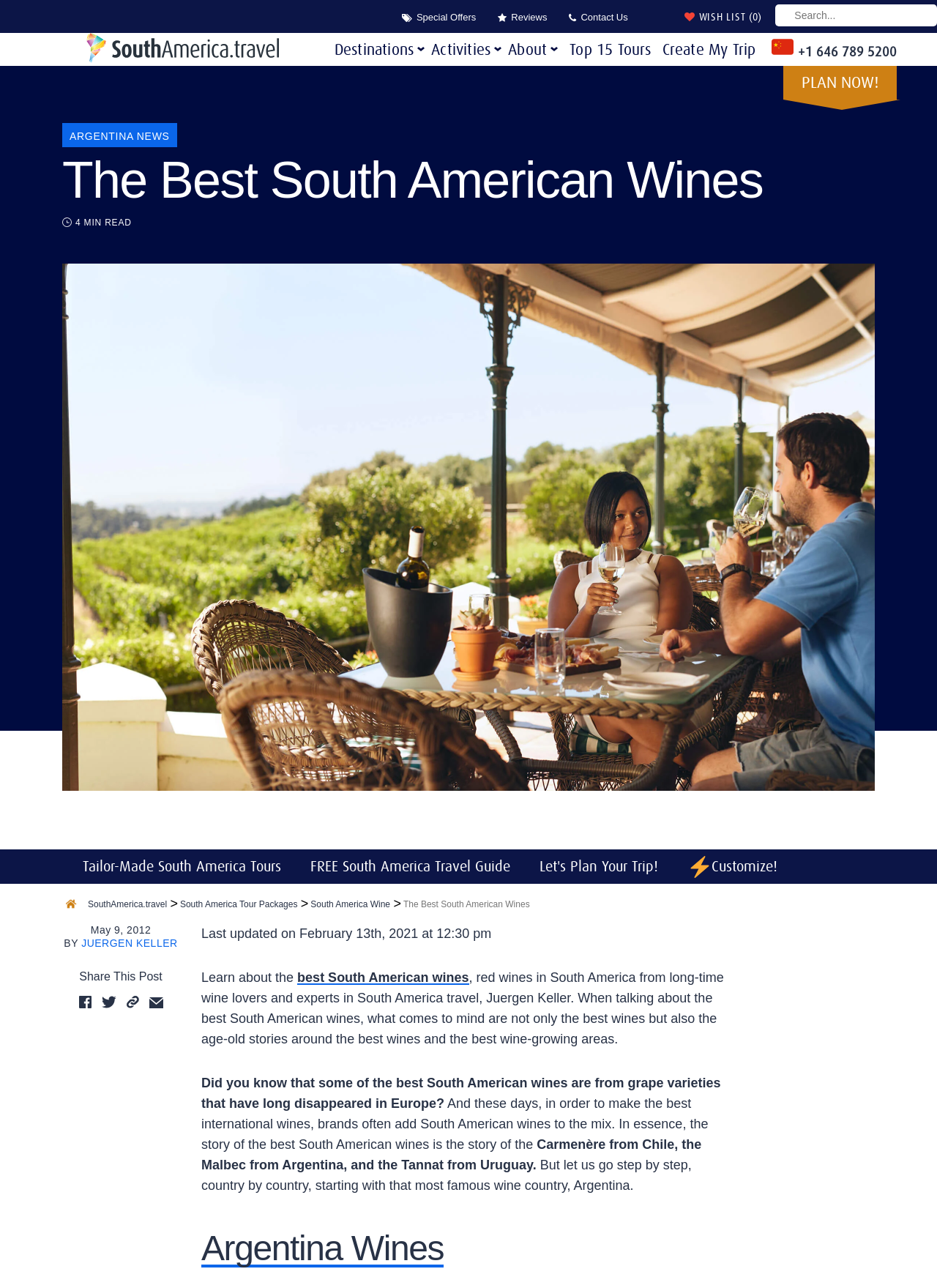Locate the bounding box of the user interface element based on this description: "FREE South America Travel Guide".

[0.32, 0.659, 0.556, 0.686]